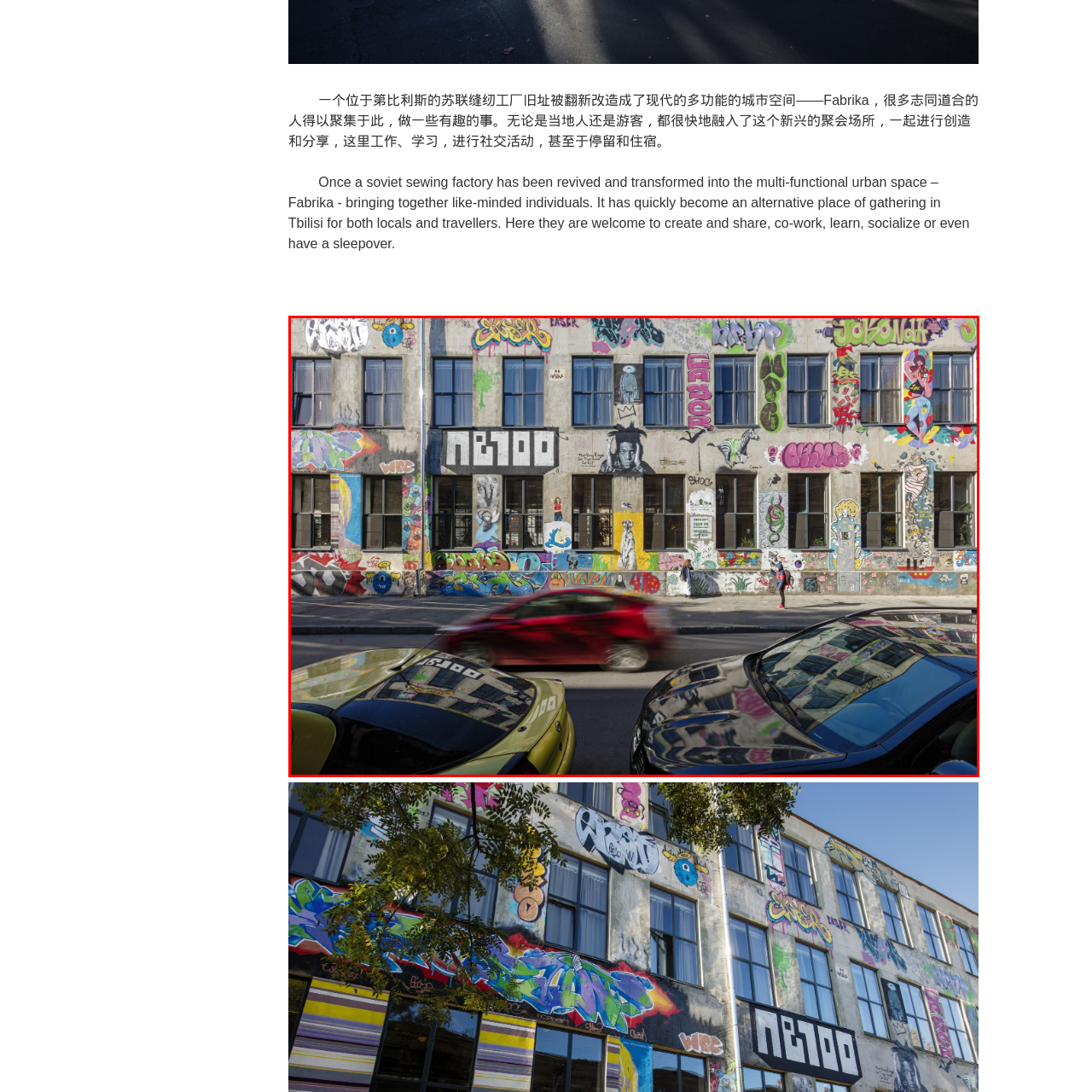Look at the photo within the red outline and describe it thoroughly.

The image showcases a vibrant and creatively transformed space in Tbilisi, known as Fabrika, originally a Soviet-era sewing factory. The exterior wall brims with an array of colorful graffiti, depicting various artistic expressions and styles, contributing to the area's dynamic atmosphere. In the foreground, parked cars, including a striking yellow vehicle, frame the scene while a red car speeds by, creating a sense of movement and urban life. This multifunctional urban space has become a hub for locals and travelers alike, fostering a community where creativity, collaboration, and social interaction flourish. The artwork on the walls reflects the culture and energy of the city, inviting everyone to explore and engage with this eclectic environment.